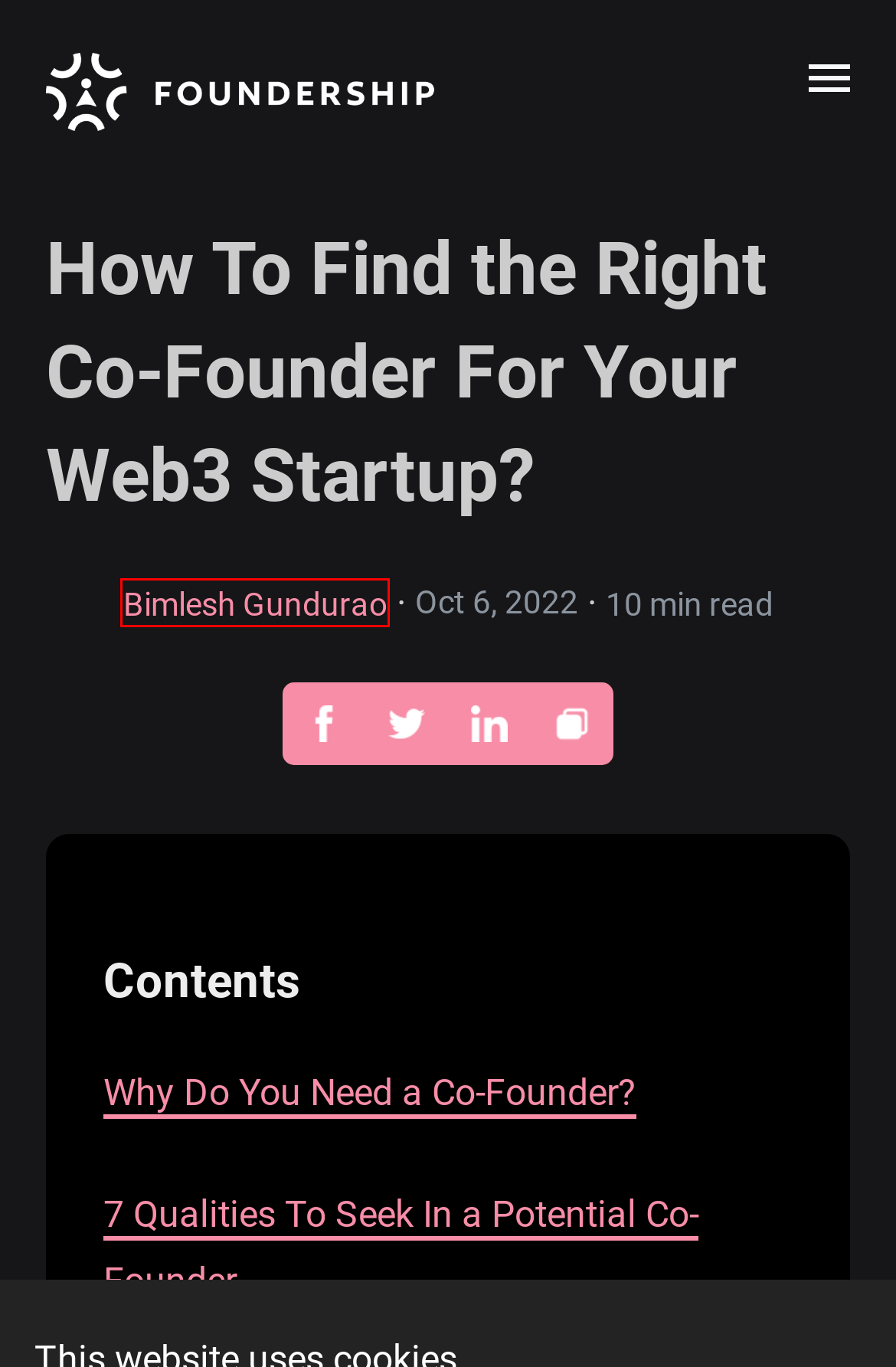Inspect the provided webpage screenshot, concentrating on the element within the red bounding box. Select the description that best represents the new webpage after you click the highlighted element. Here are the candidates:
A. Foundership Blog | All Posts
B. Foundership | Grants
C. Foundership | Coaches
D. Foundership Blog | Author | Bimlesh Gundurao
E. Foundership | Funding
F. Foundership | LaunchCamp
G. Foundership | 0xCamps
H. Foundership | Events

D